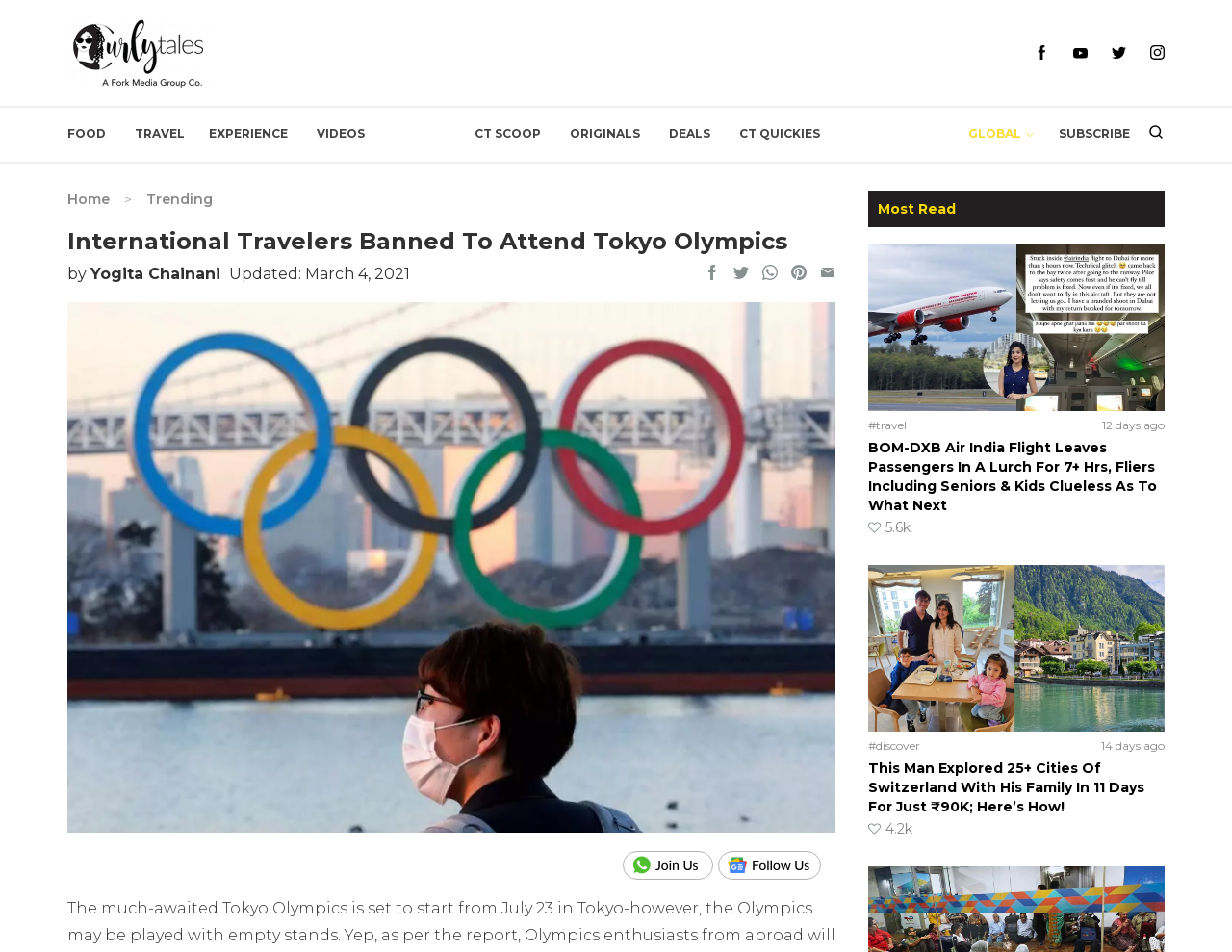Please find and give the text of the main heading on the webpage.

International Travelers Banned To Attend Tokyo Olympics